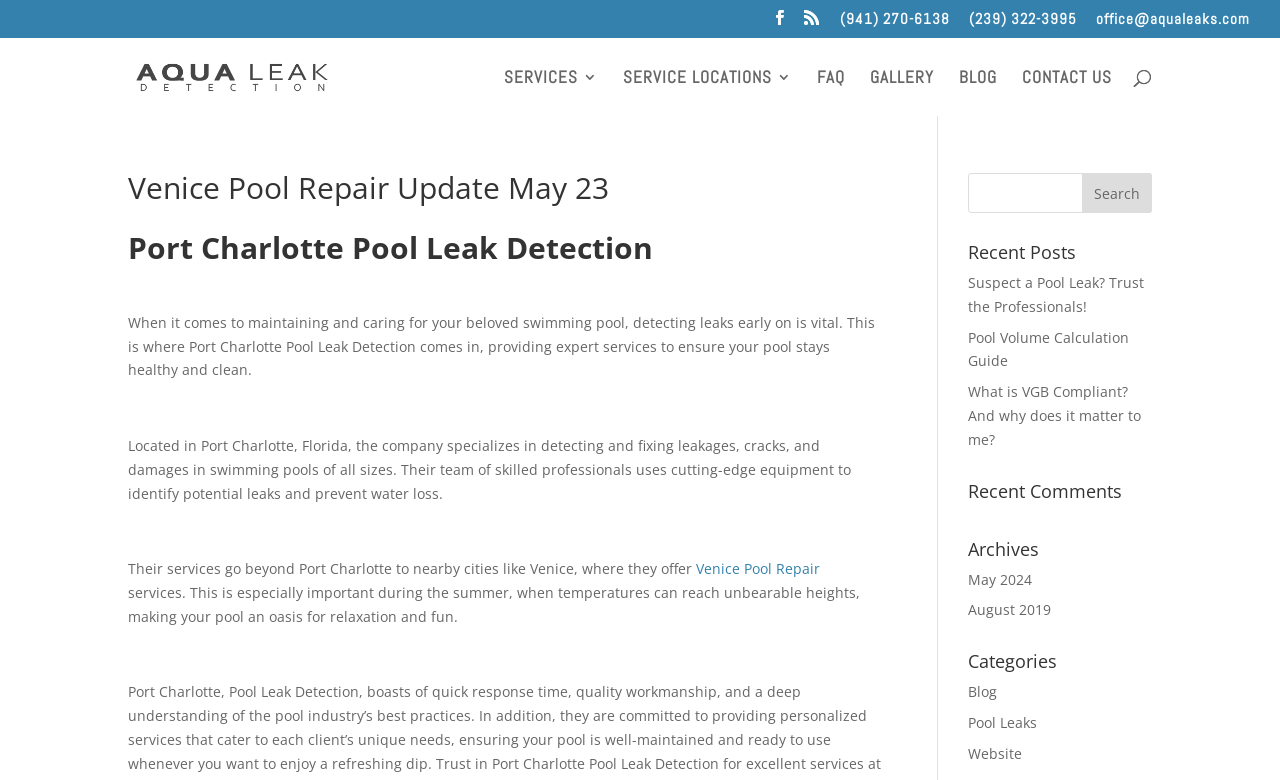Locate the bounding box of the UI element described by: "Website" in the given webpage screenshot.

[0.756, 0.954, 0.799, 0.978]